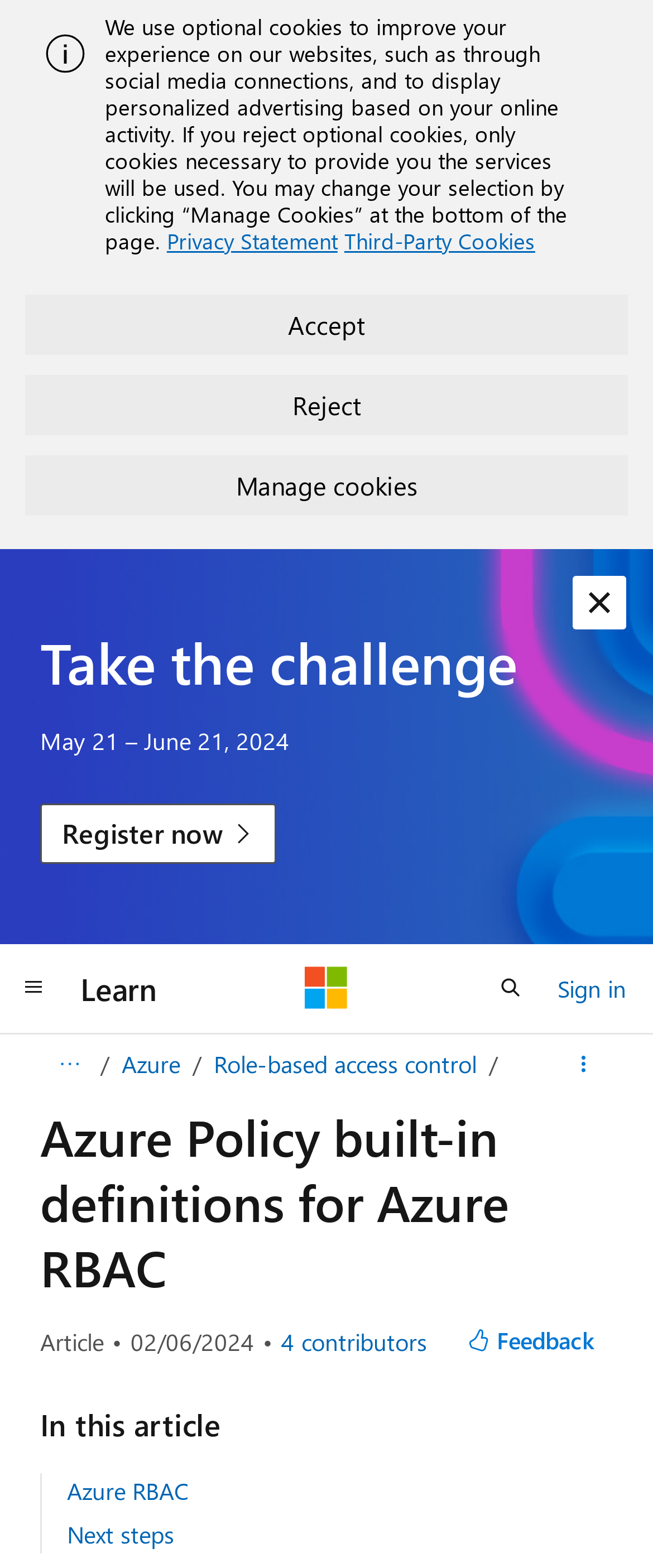Extract the main heading text from the webpage.

Azure Policy built-in definitions for Azure RBAC